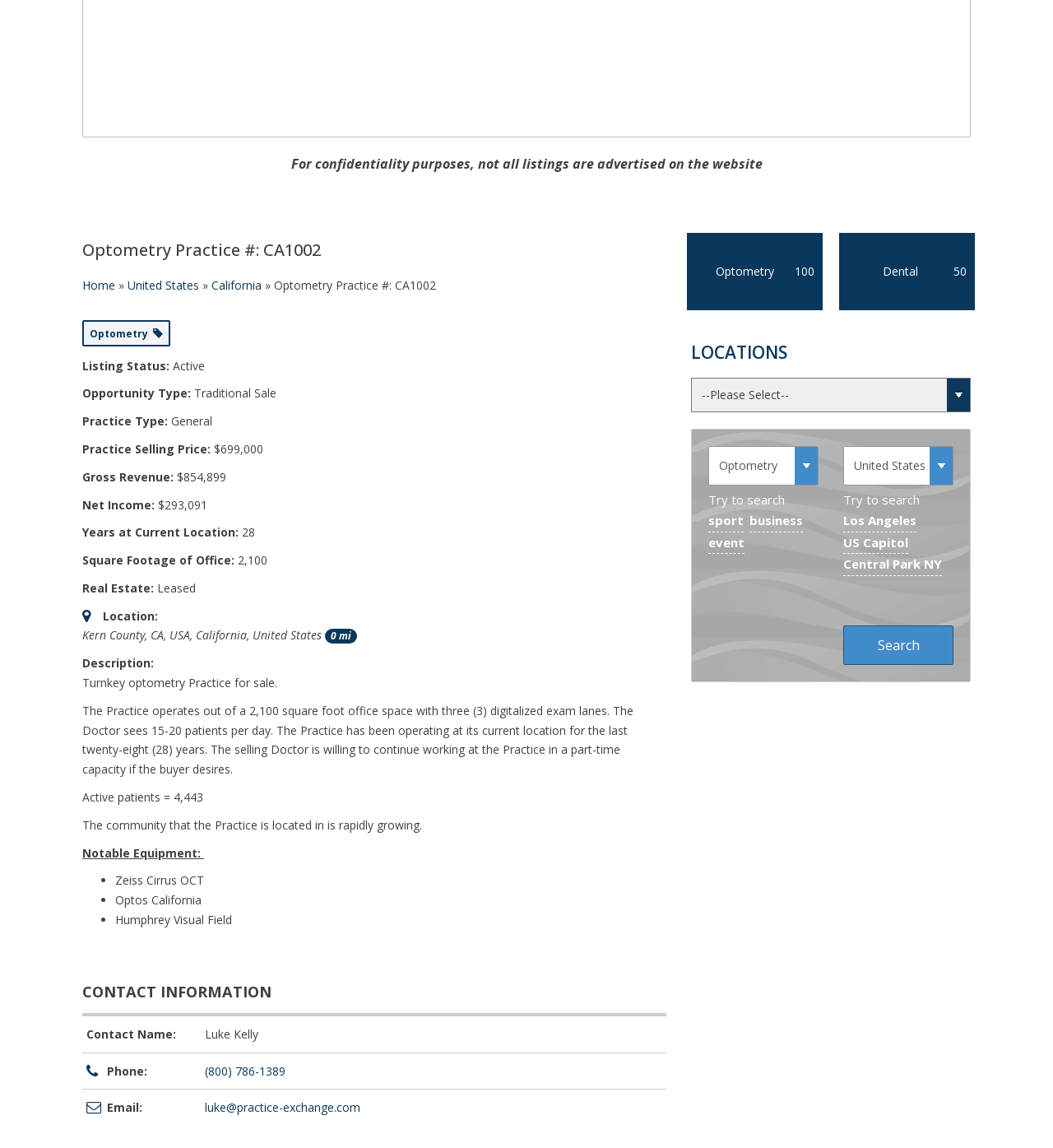From the webpage screenshot, identify the region described by Home. Provide the bounding box coordinates as (top-left x, top-left y, bottom-right x, bottom-right y), with each value being a floating point number between 0 and 1.

[0.078, 0.241, 0.109, 0.255]